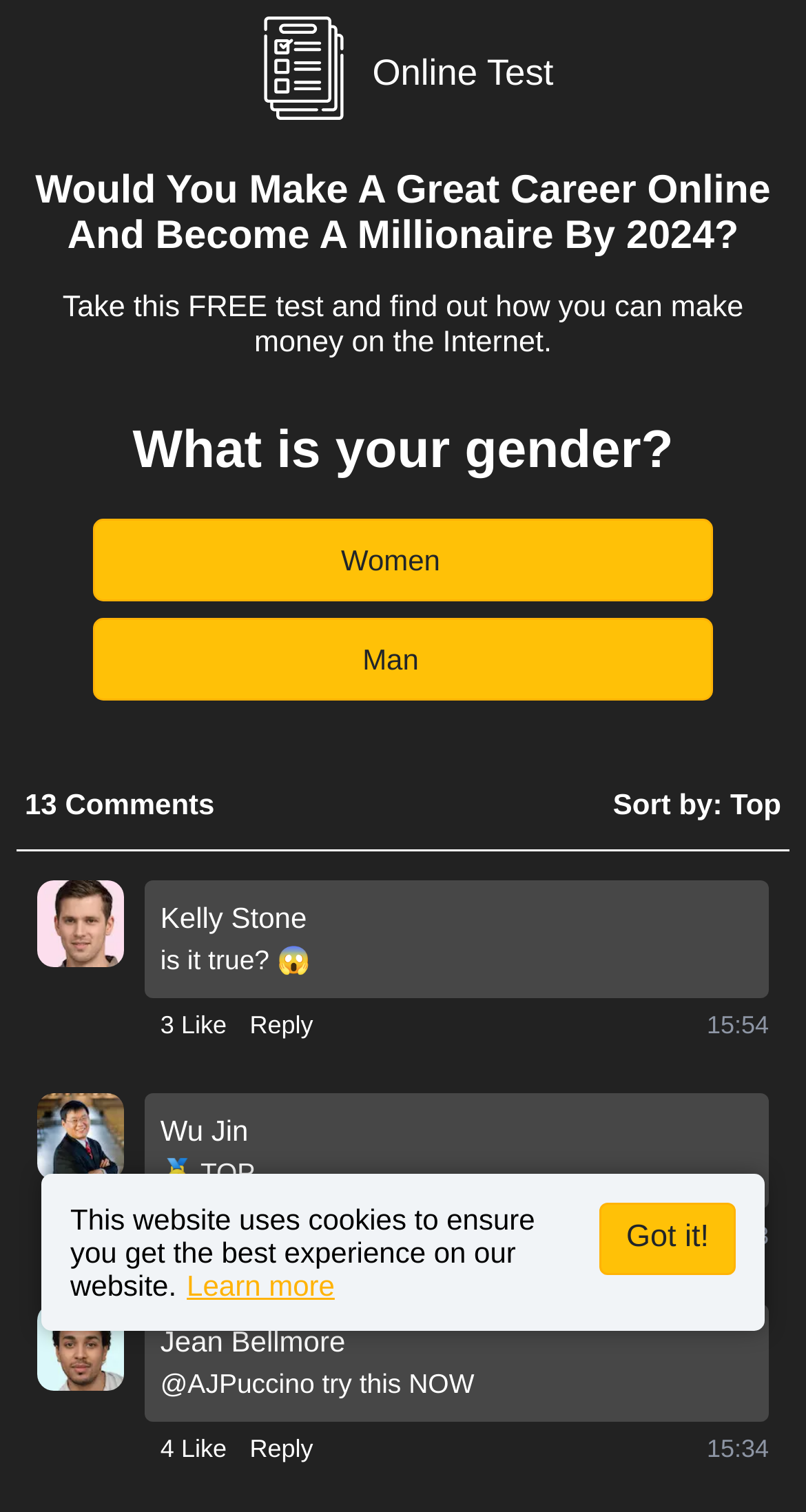Please find the bounding box for the following UI element description. Provide the coordinates in (top-left x, top-left y, bottom-right x, bottom-right y) format, with values between 0 and 1: 3 Like

[0.199, 0.665, 0.281, 0.69]